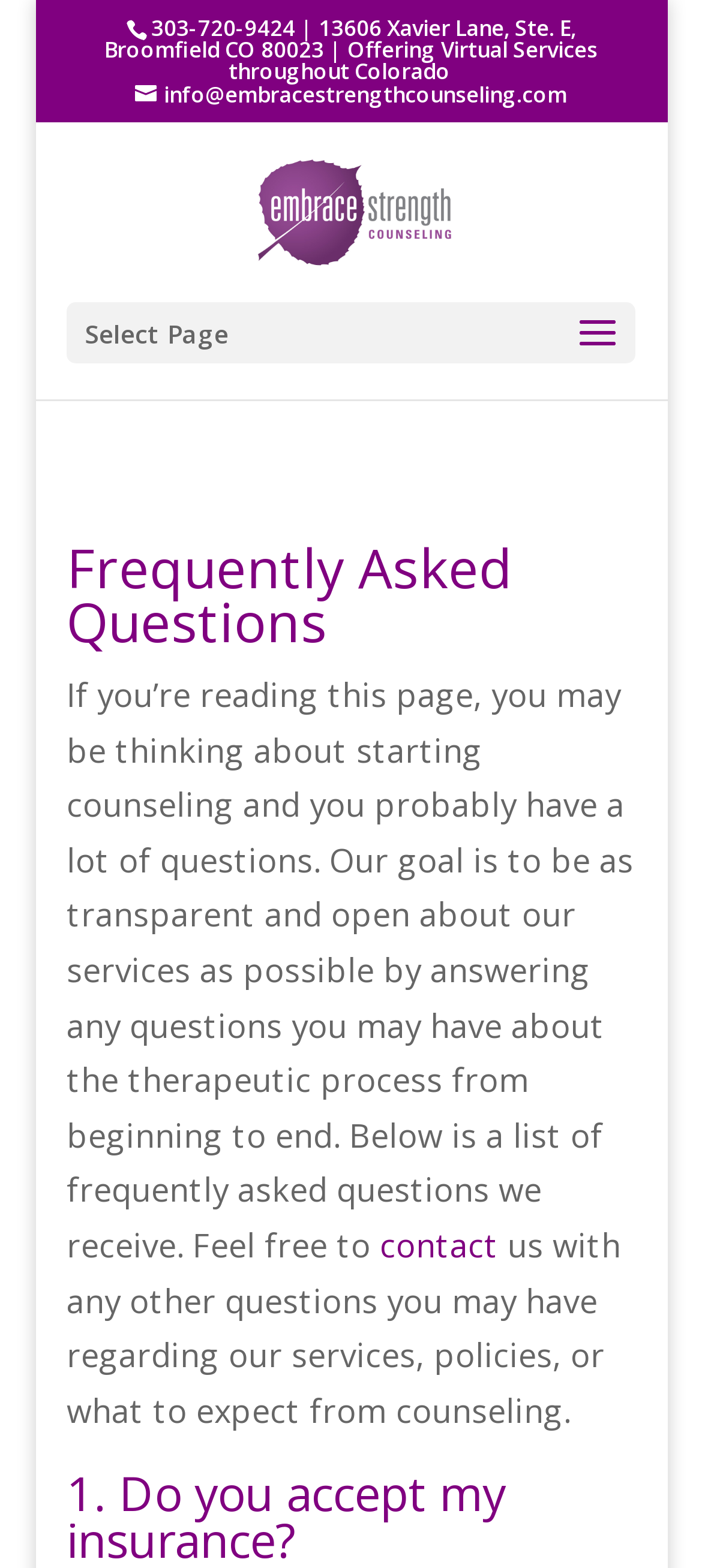Give a detailed account of the webpage, highlighting key information.

The webpage is about Frequently Asked Questions (FAQs) related to Embrace Strength Counseling. At the top, there is a header section that displays the company's contact information, including phone number, address, and email. Below this, there is a link to the company's email and a link to the company's name, accompanied by an image of the company's logo.

On the left side of the page, there is a navigation menu with a "Select Page" option. The main content of the page is headed by a title "Frequently Asked Questions" and is followed by a paragraph of text that explains the purpose of the FAQ section. The text introduces the list of frequently asked questions and invites readers to contact the company with any additional questions they may have.

The FAQ section appears to be a list of questions and answers, but the specific questions and answers are not provided in the accessibility tree. The "contact" link is placed at the bottom of the page, allowing users to easily get in touch with the company. Overall, the webpage is focused on providing information and resources to individuals who are considering counseling services with Embrace Strength Counseling.